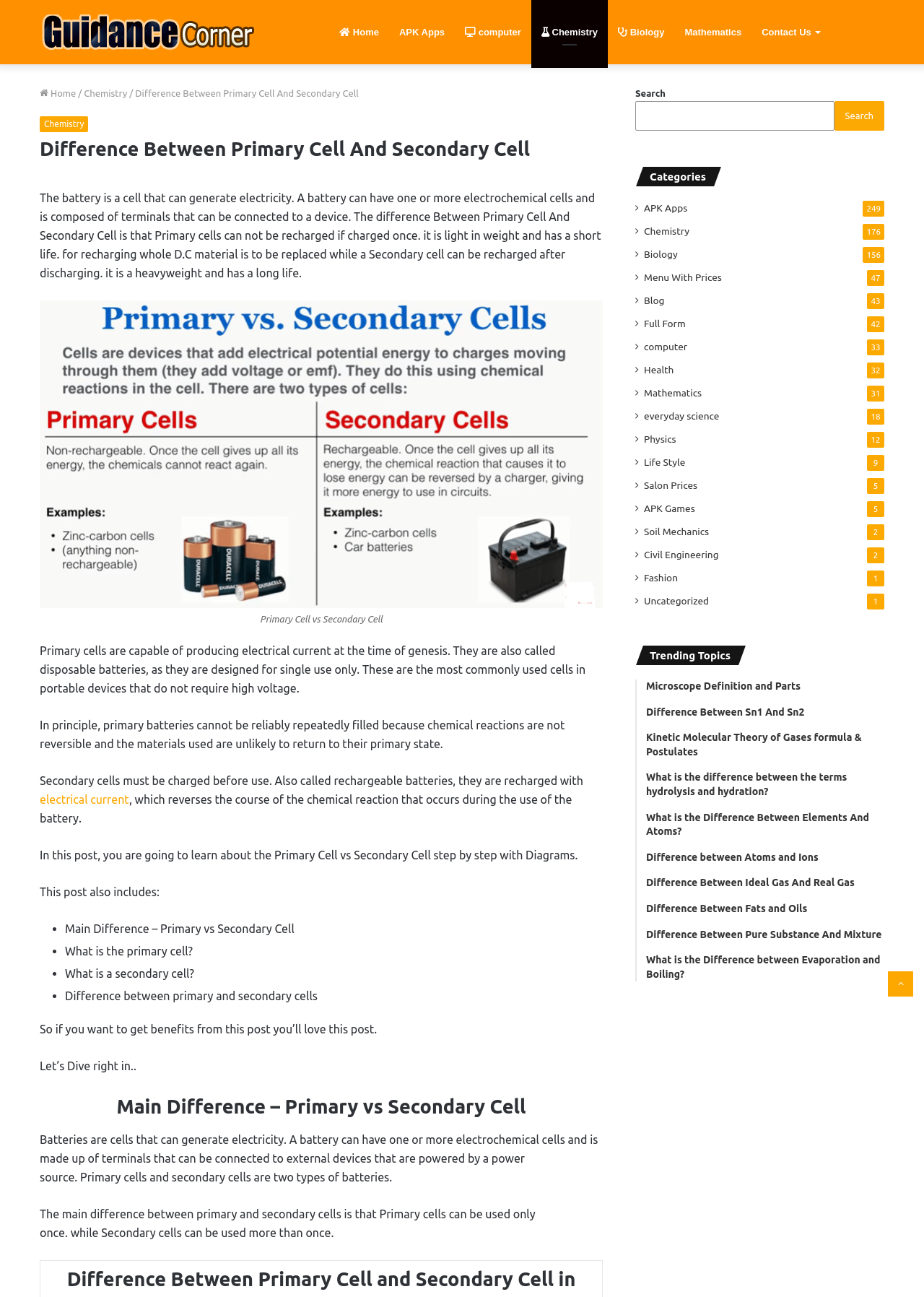Answer the question in one word or a short phrase:
Can primary cells be recharged?

No